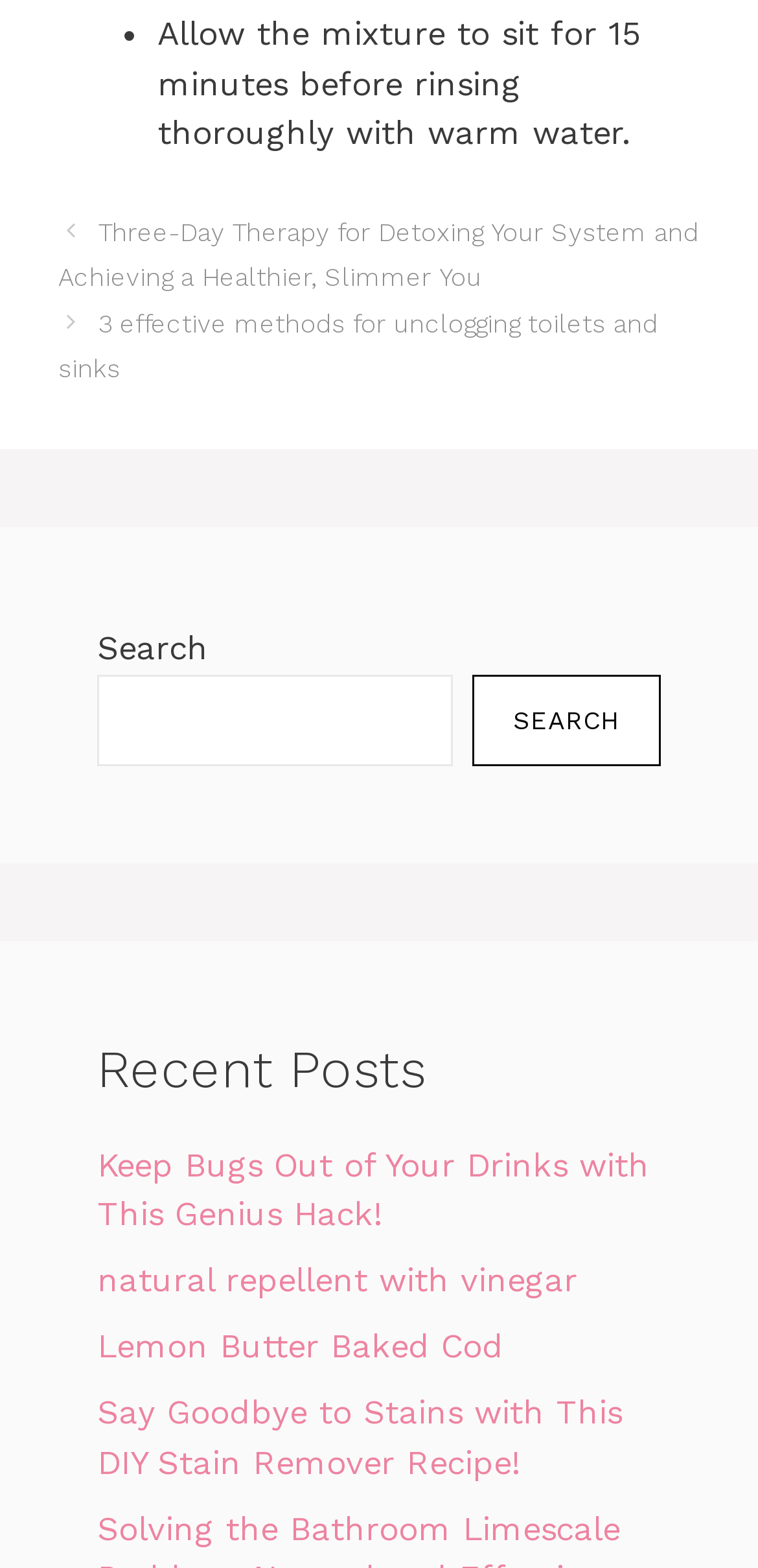Identify the bounding box coordinates of the clickable region required to complete the instruction: "read the article about natural repellent with vinegar". The coordinates should be given as four float numbers within the range of 0 and 1, i.e., [left, top, right, bottom].

[0.128, 0.804, 0.762, 0.829]